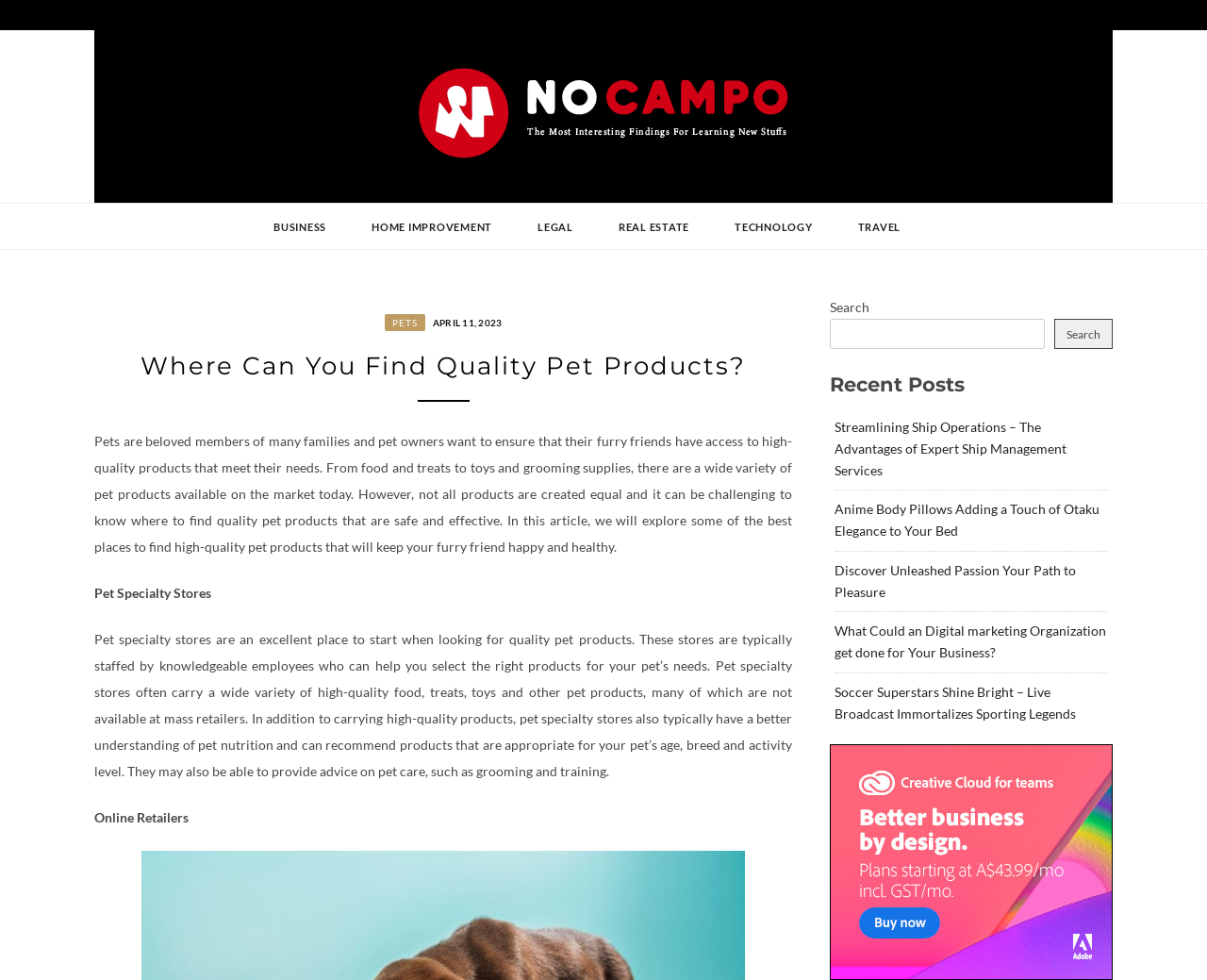Please determine the bounding box coordinates of the element to click in order to execute the following instruction: "Read the 'Where Can You Find Quality Pet Products?' article". The coordinates should be four float numbers between 0 and 1, specified as [left, top, right, bottom].

[0.078, 0.356, 0.656, 0.391]